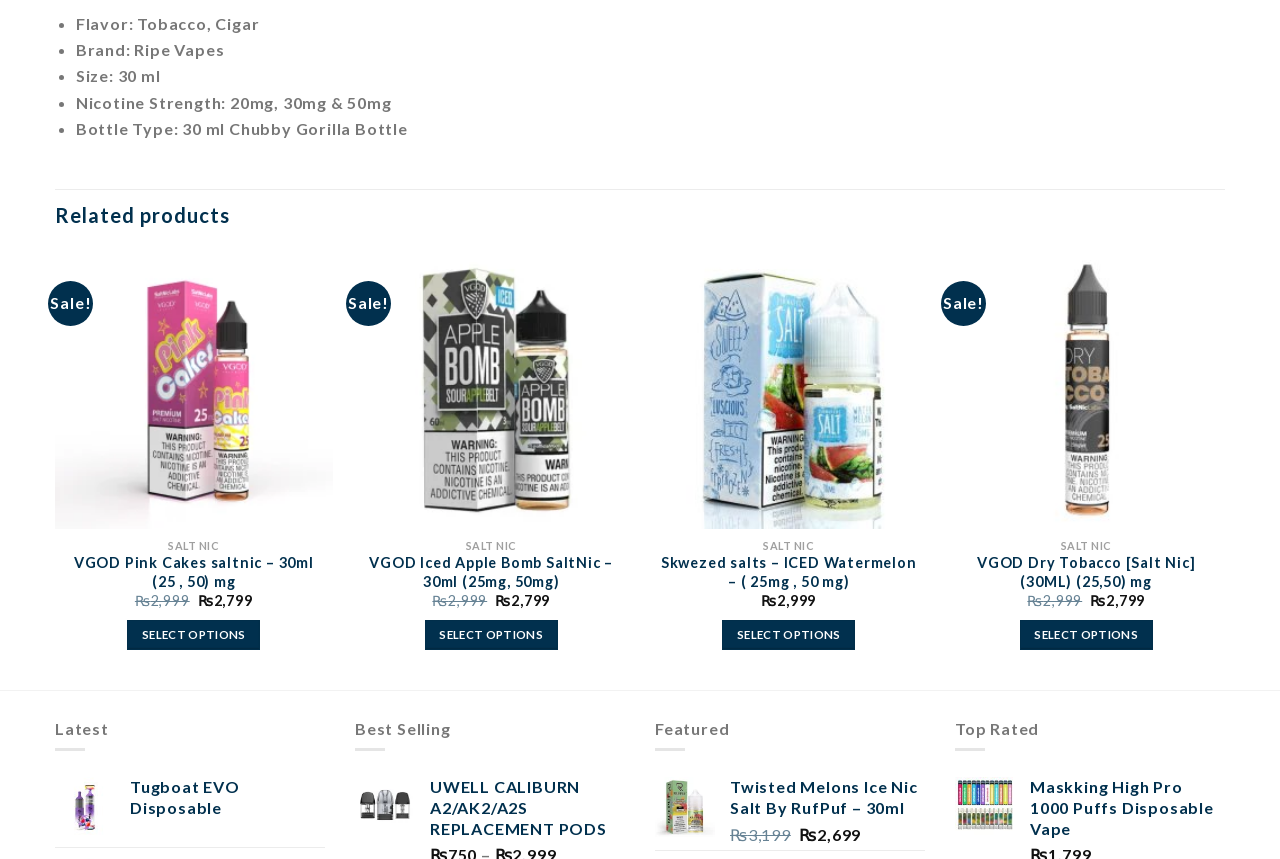What is the flavor of the product?
Give a single word or phrase answer based on the content of the image.

Tobacco, Cigar